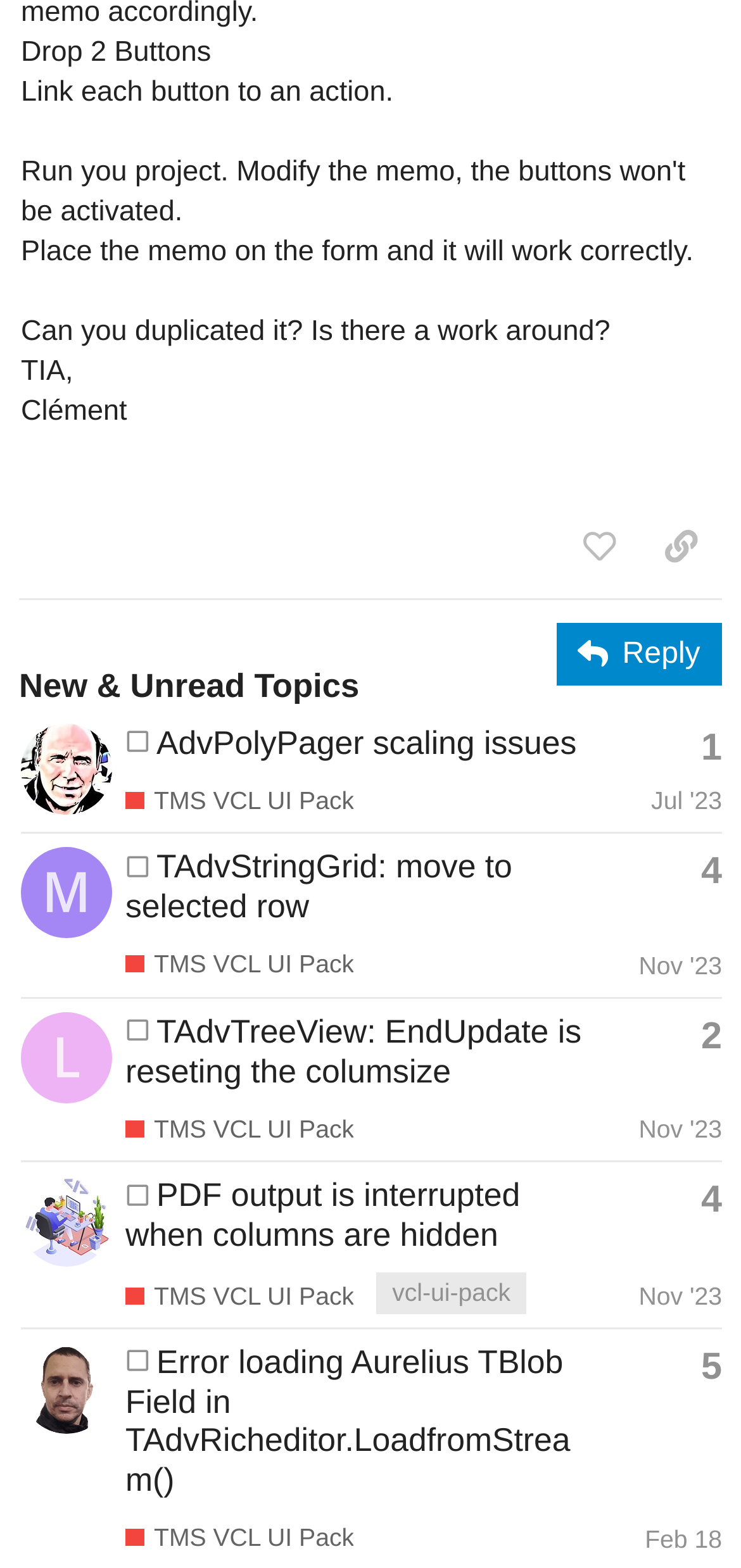Please indicate the bounding box coordinates for the clickable area to complete the following task: "Share a link to this post". The coordinates should be specified as four float numbers between 0 and 1, i.e., [left, top, right, bottom].

[0.864, 0.326, 0.974, 0.372]